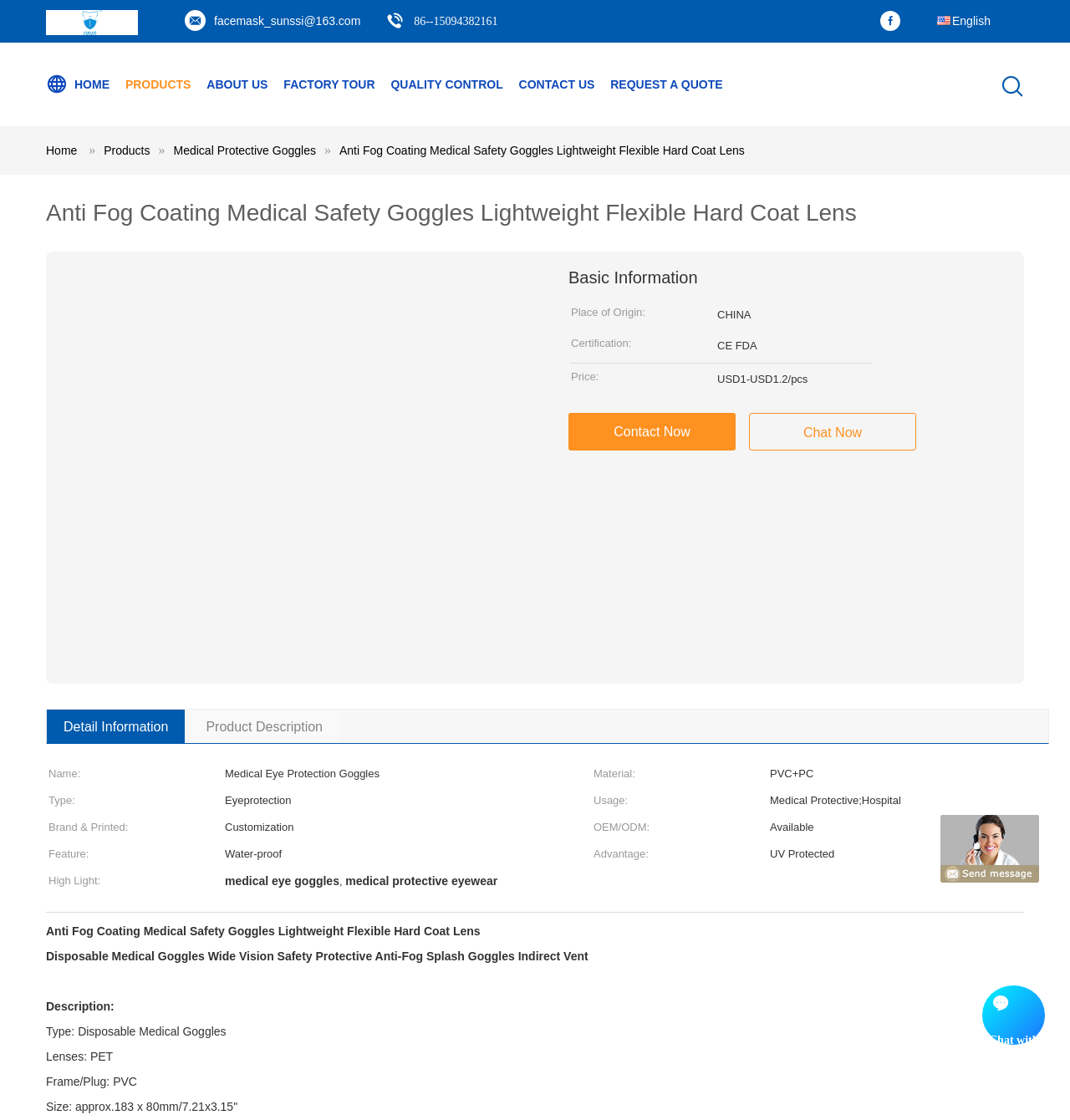Find the bounding box coordinates for the area that should be clicked to accomplish the instruction: "Chat with the supplier now".

[0.7, 0.369, 0.856, 0.402]